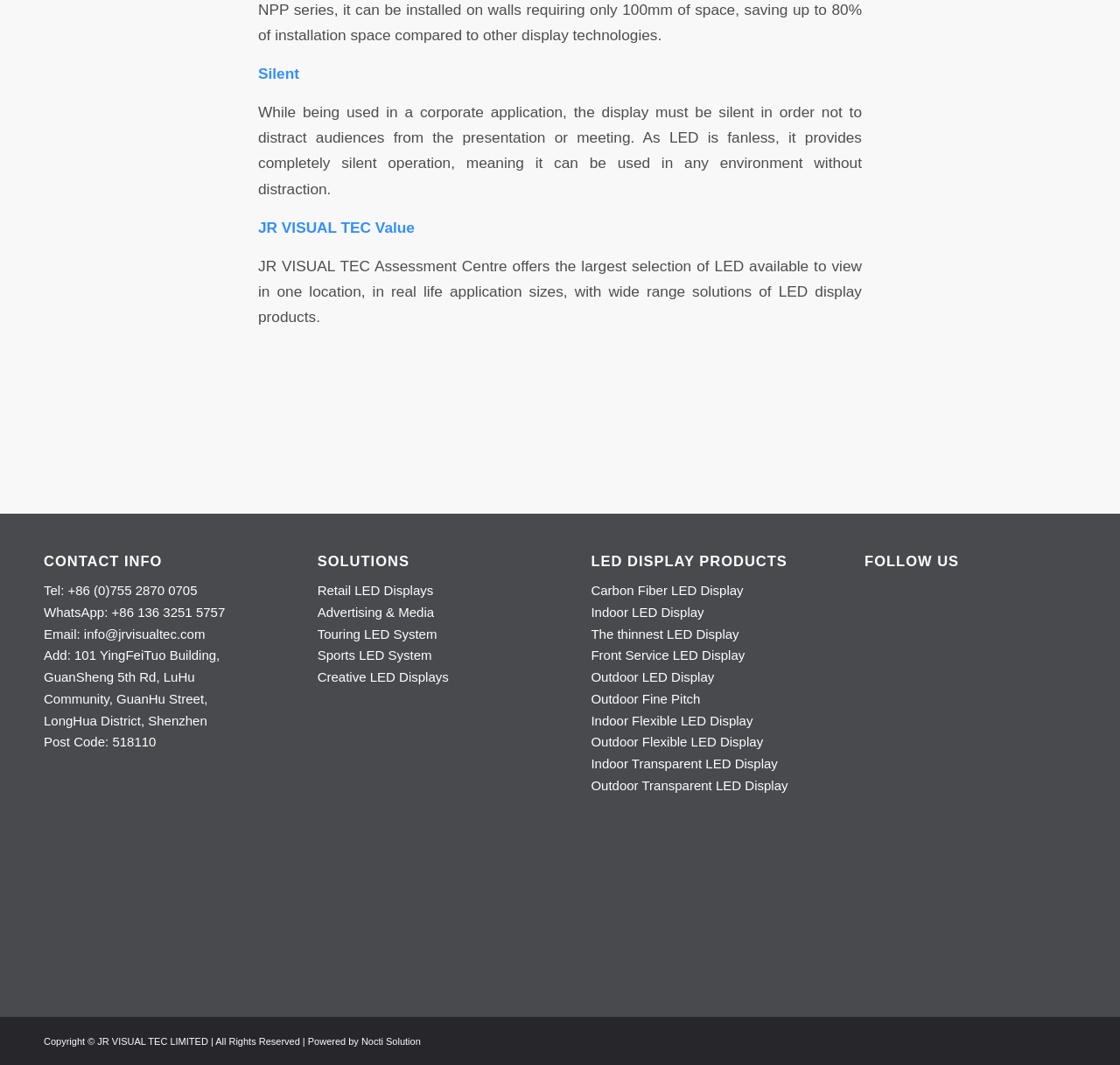Identify the bounding box coordinates for the UI element mentioned here: "Retail LED Displays". Provide the coordinates as four float values between 0 and 1, i.e., [left, top, right, bottom].

[0.283, 0.547, 0.387, 0.561]